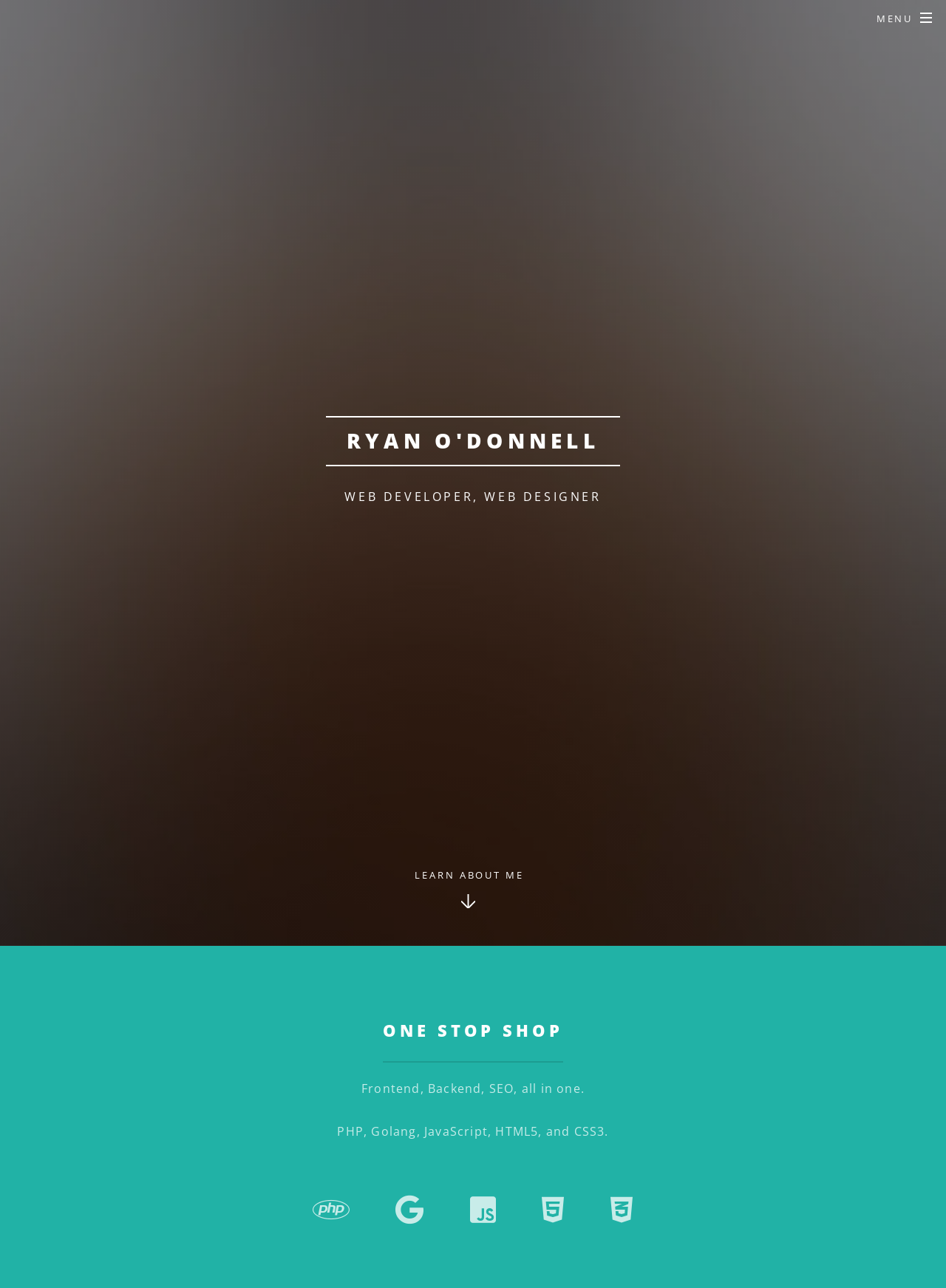Provide a brief response to the question using a single word or phrase: 
What is the main service offered by Ryan O'Donnell?

One Stop Shop